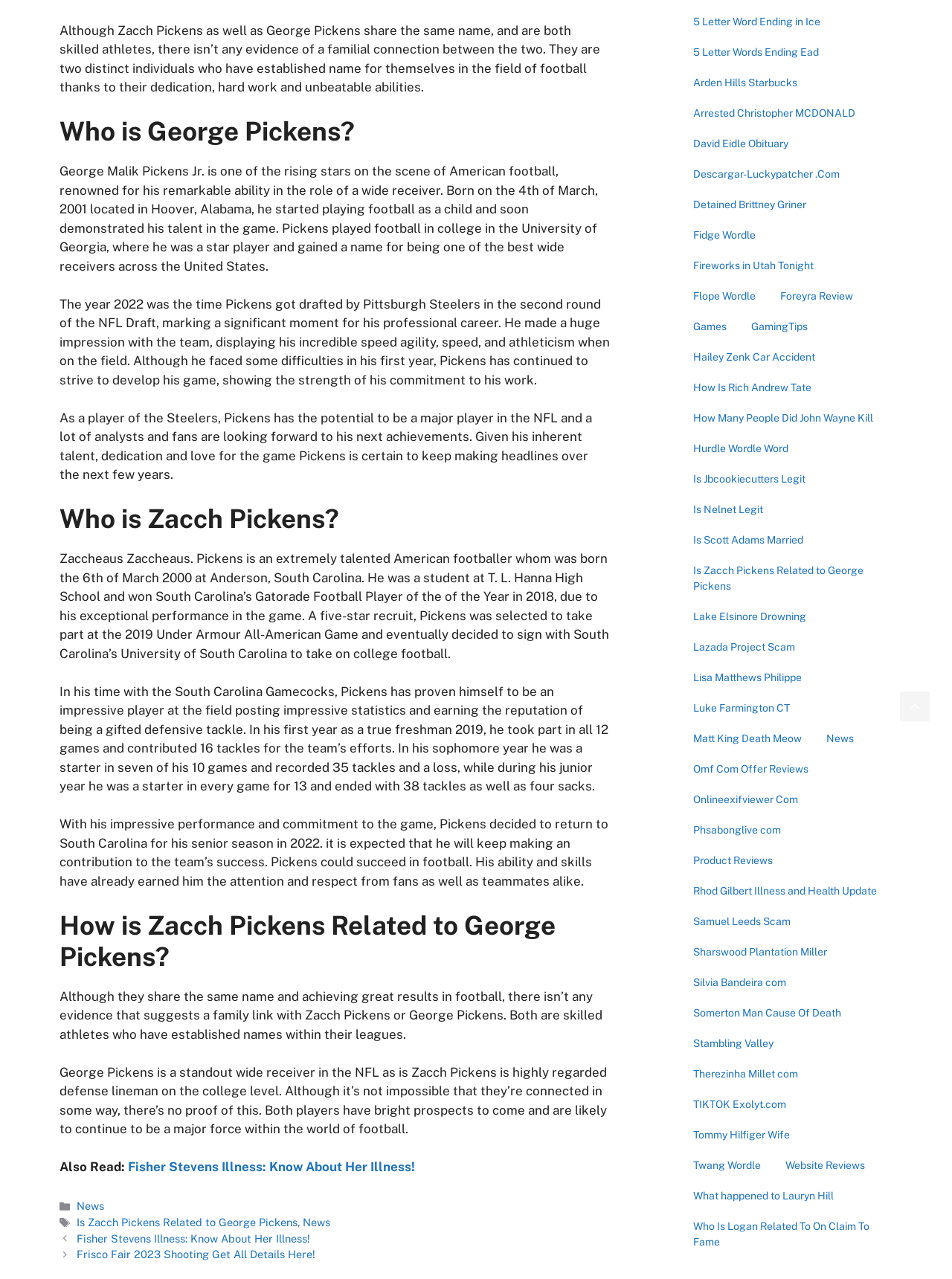Respond concisely with one word or phrase to the following query:
What is George Pickens' position in football?

Wide receiver